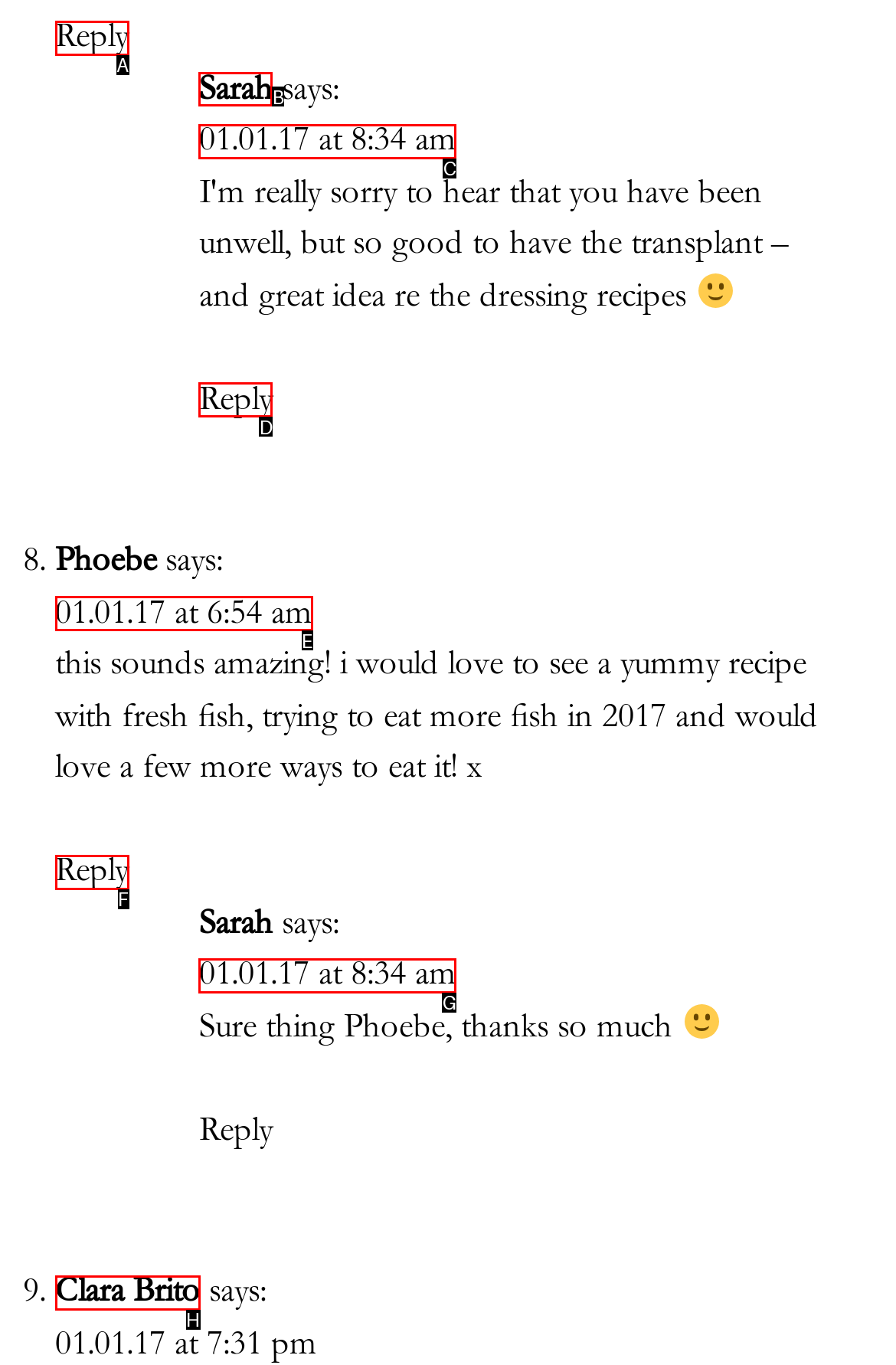Select the letter of the UI element that matches this task: View Sarah's comment
Provide the answer as the letter of the correct choice.

B